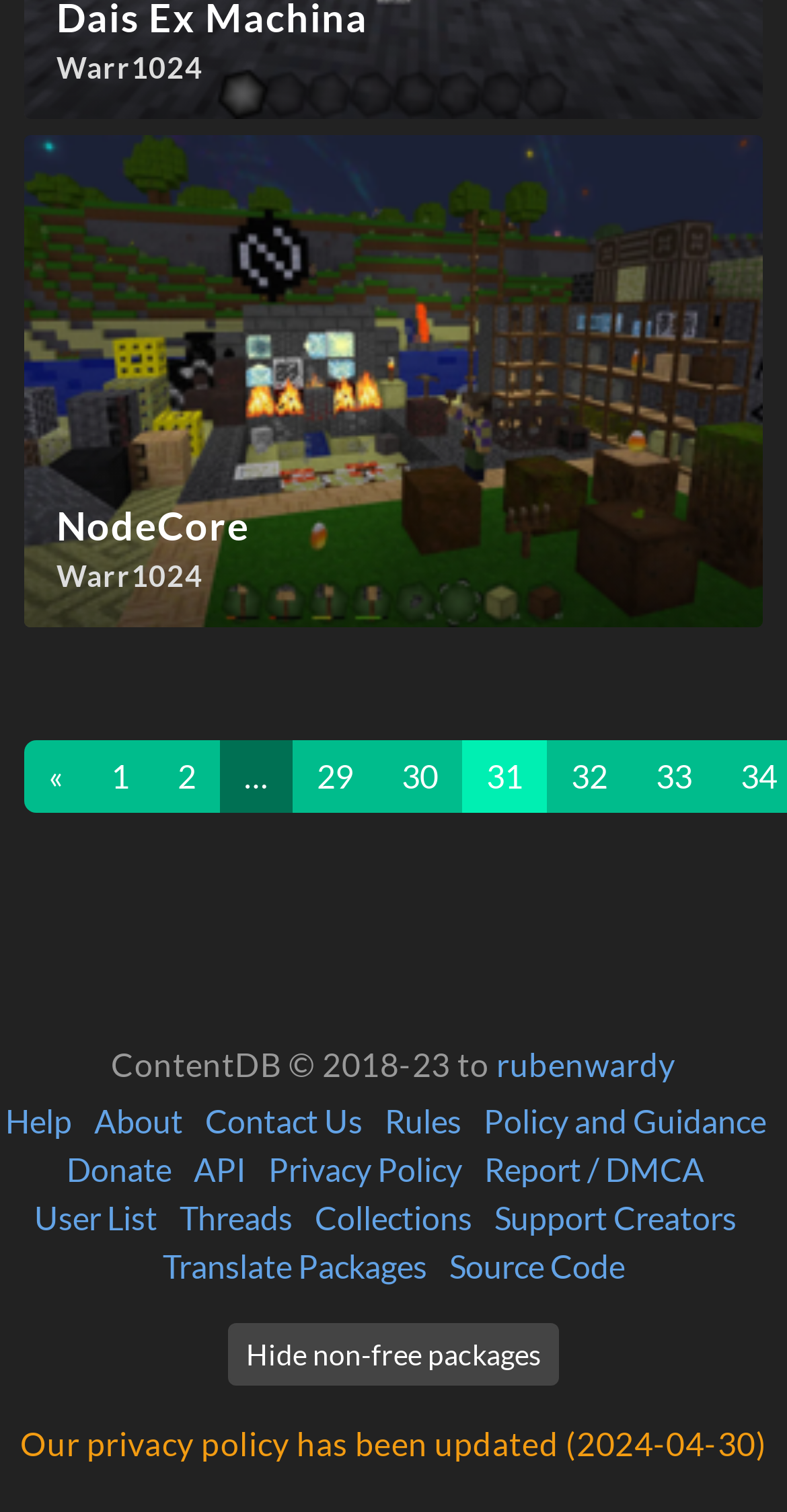Highlight the bounding box of the UI element that corresponds to this description: "Source Code".

[0.571, 0.825, 0.794, 0.85]